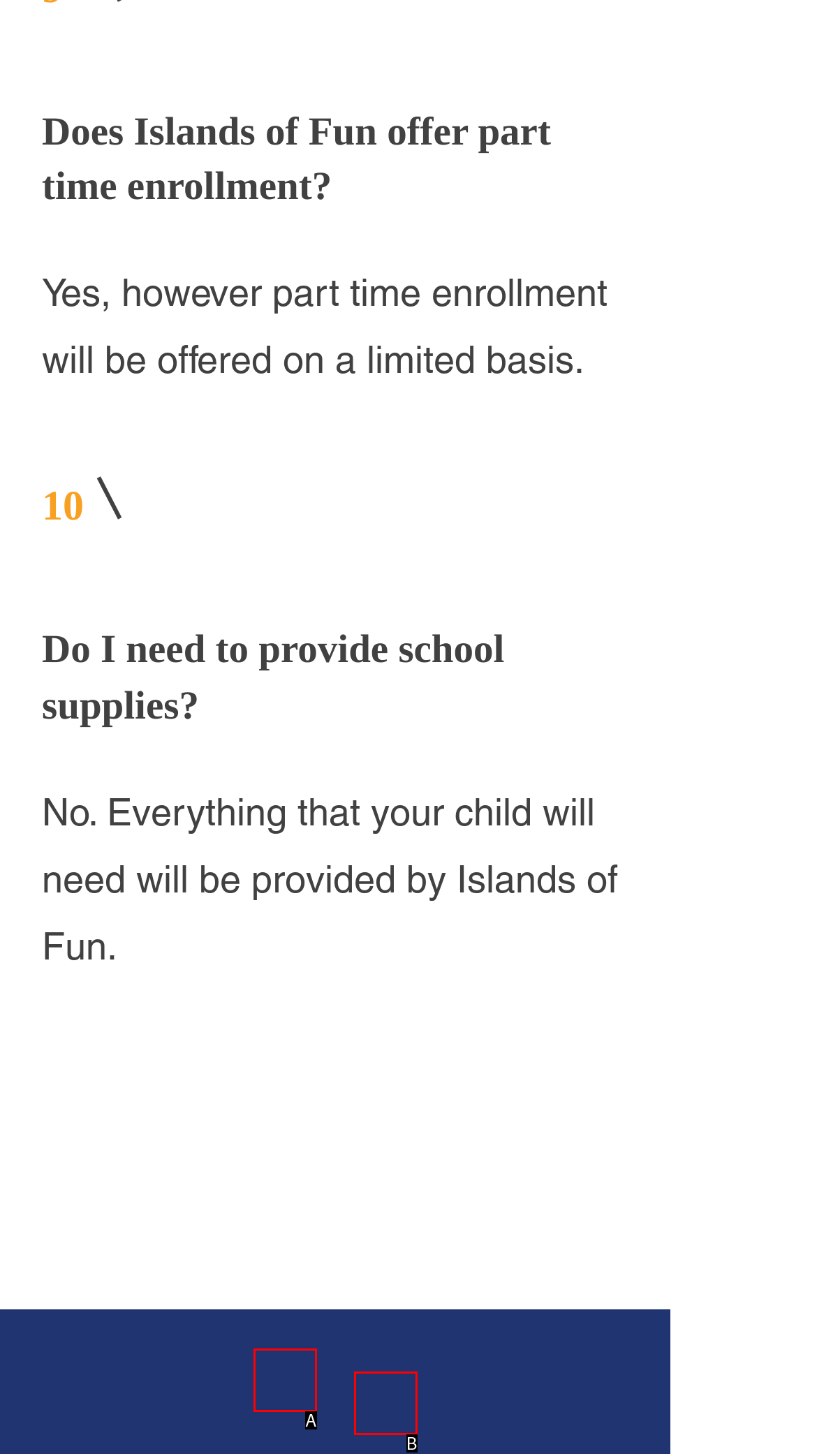Please determine which option aligns with the description: aria-label="LinkedIn". Respond with the option’s letter directly from the available choices.

B